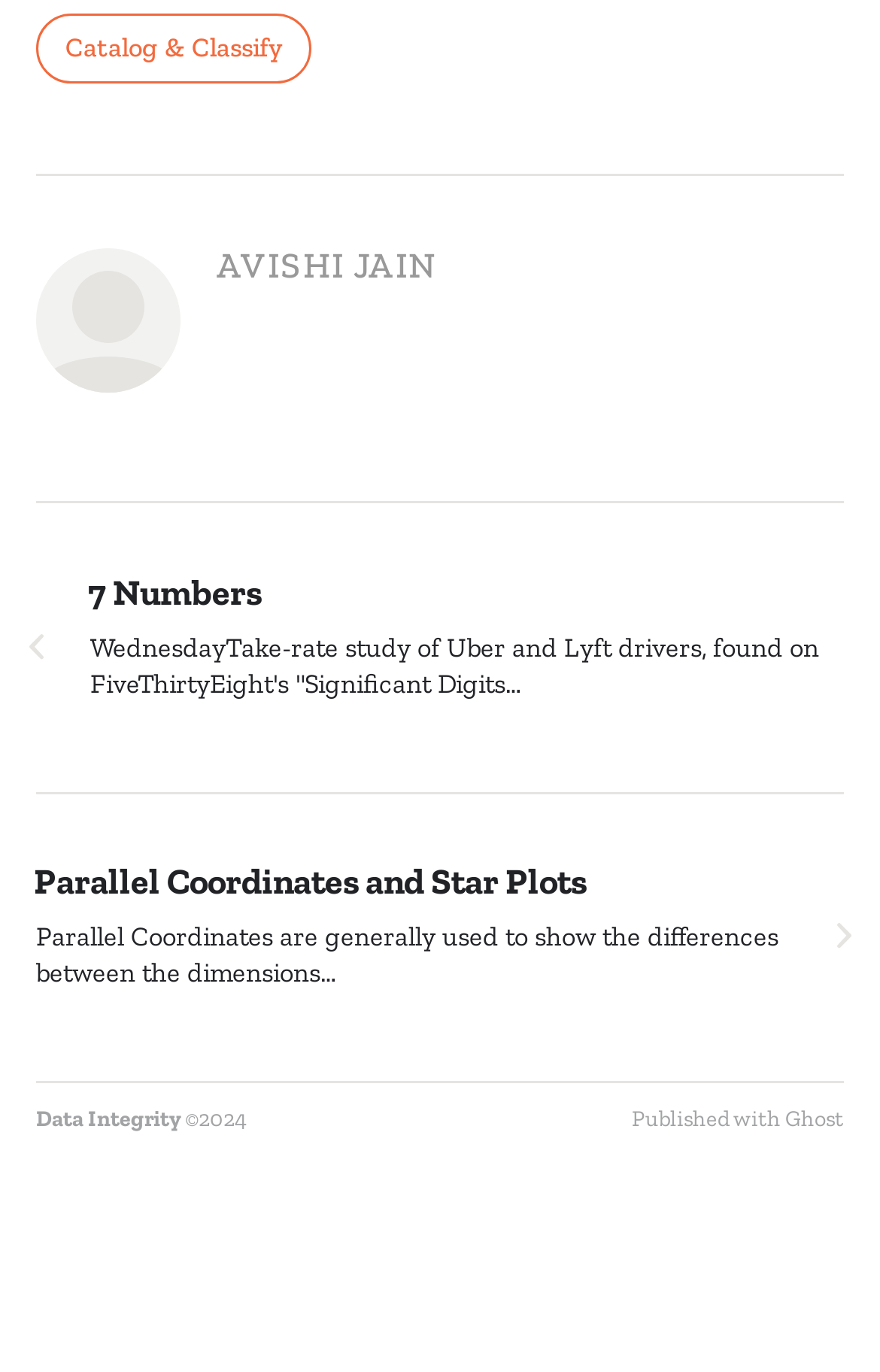What is the year of copyright?
Please provide a single word or phrase answer based on the image.

2024